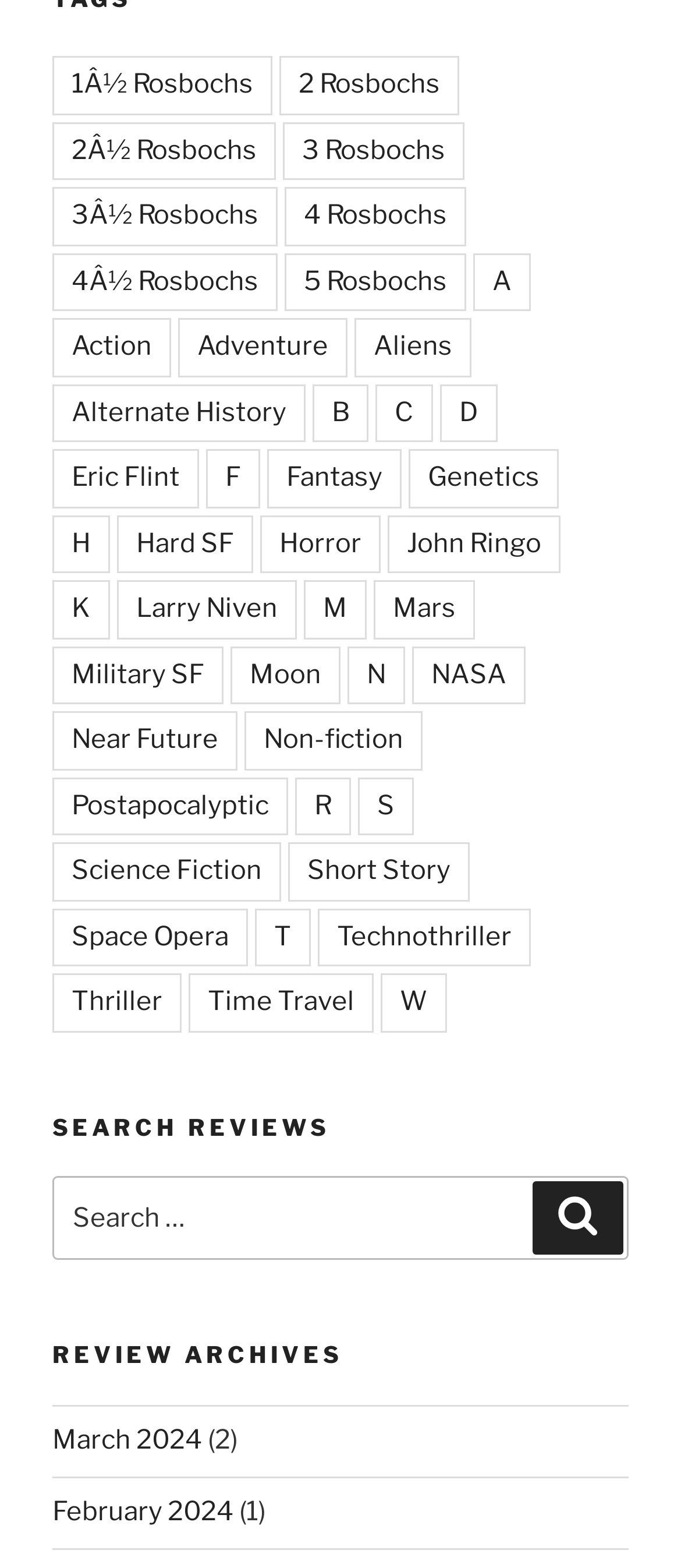What is the purpose of the search box?
Respond to the question with a single word or phrase according to the image.

To search reviews